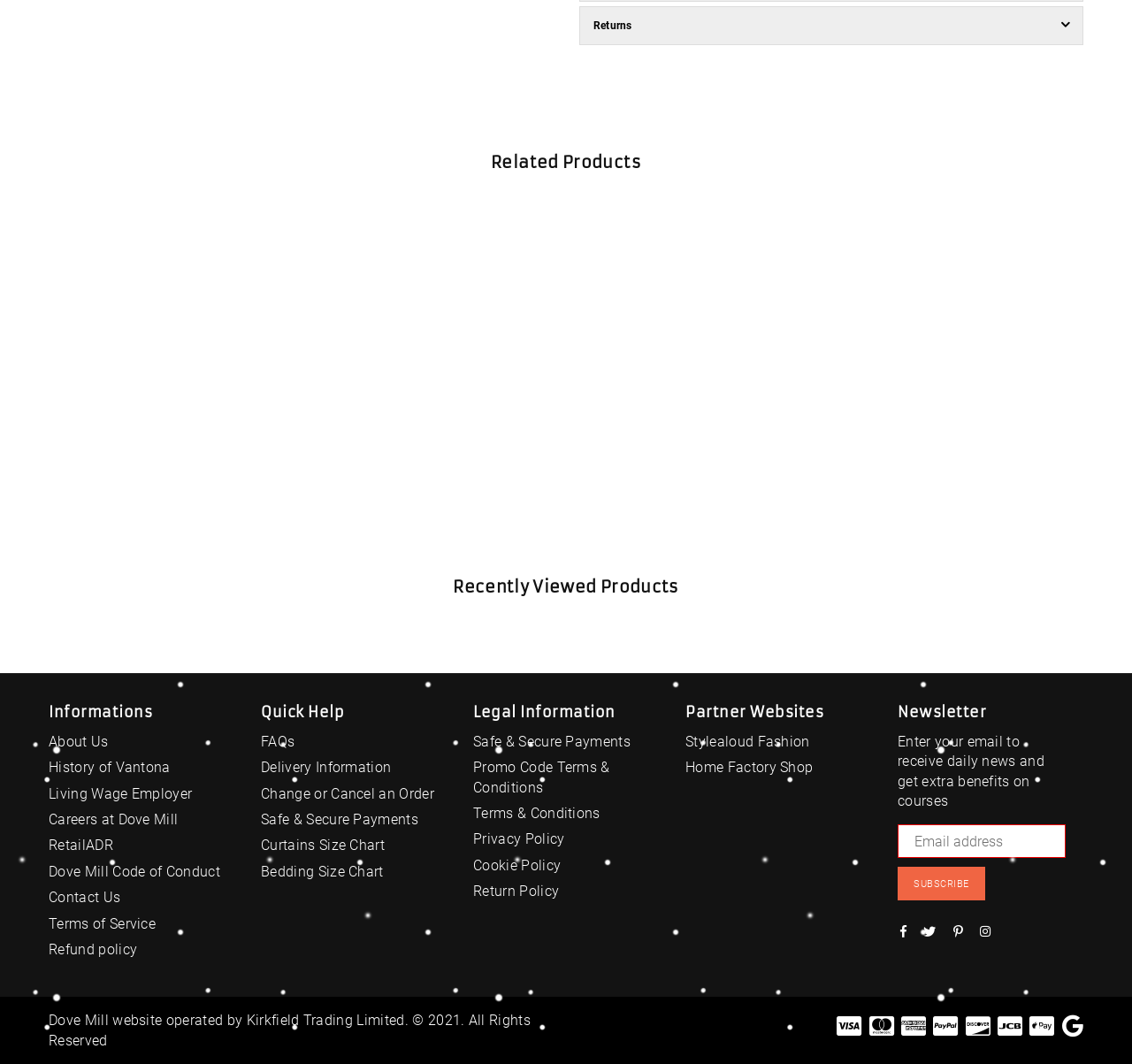Identify the bounding box coordinates of the clickable region to carry out the given instruction: "Click on the 'Facebook' link".

[0.79, 0.863, 0.807, 0.886]